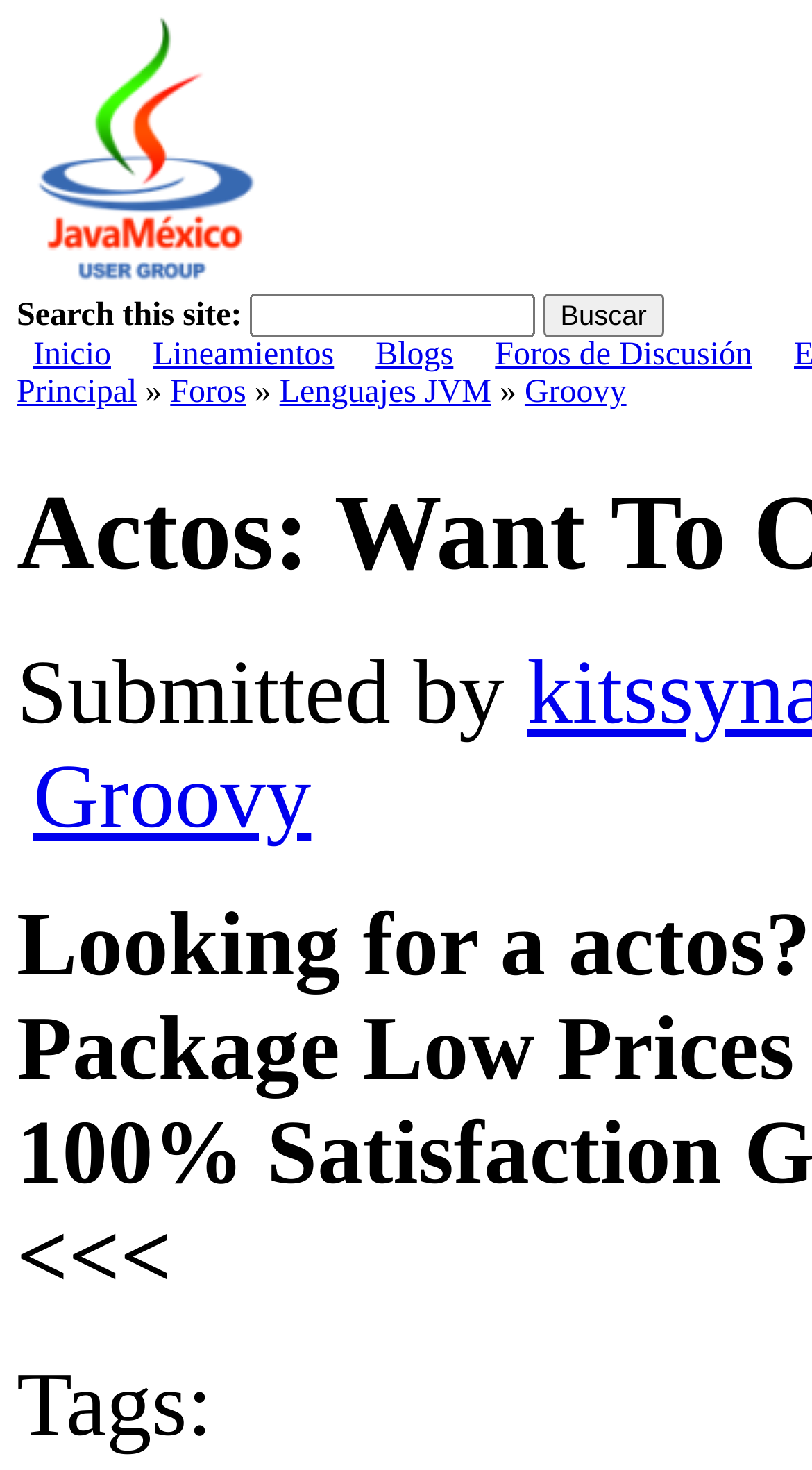Specify the bounding box coordinates of the area that needs to be clicked to achieve the following instruction: "Click on Buscar".

[0.67, 0.2, 0.817, 0.229]